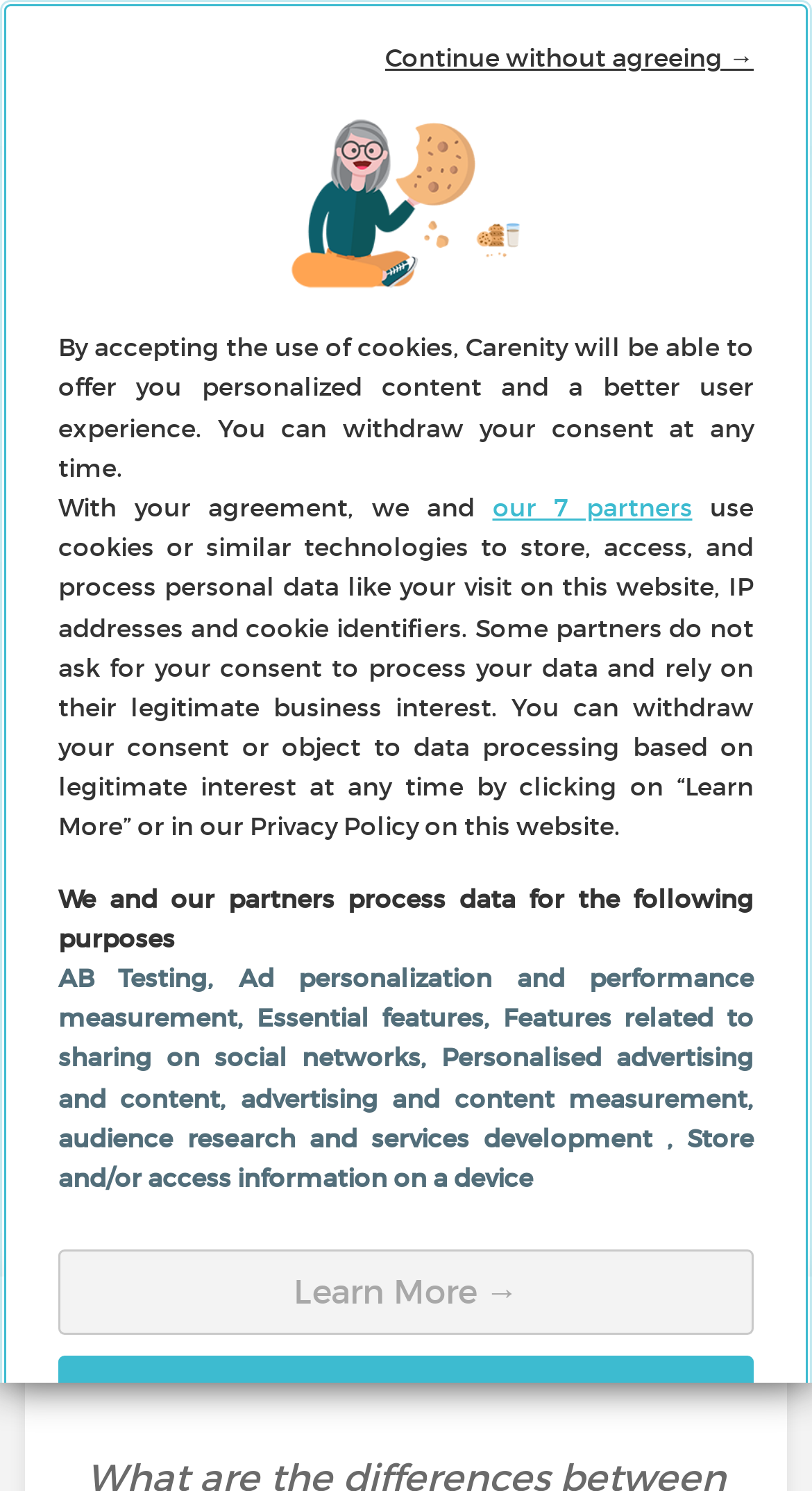What are the two options to interact with the website?
Please ensure your answer is as detailed and informative as possible.

I found the two options to interact with the website by looking at the links 'JOIN NOW!' and 'LOG IN' which are prominent calls-to-action on the webpage.